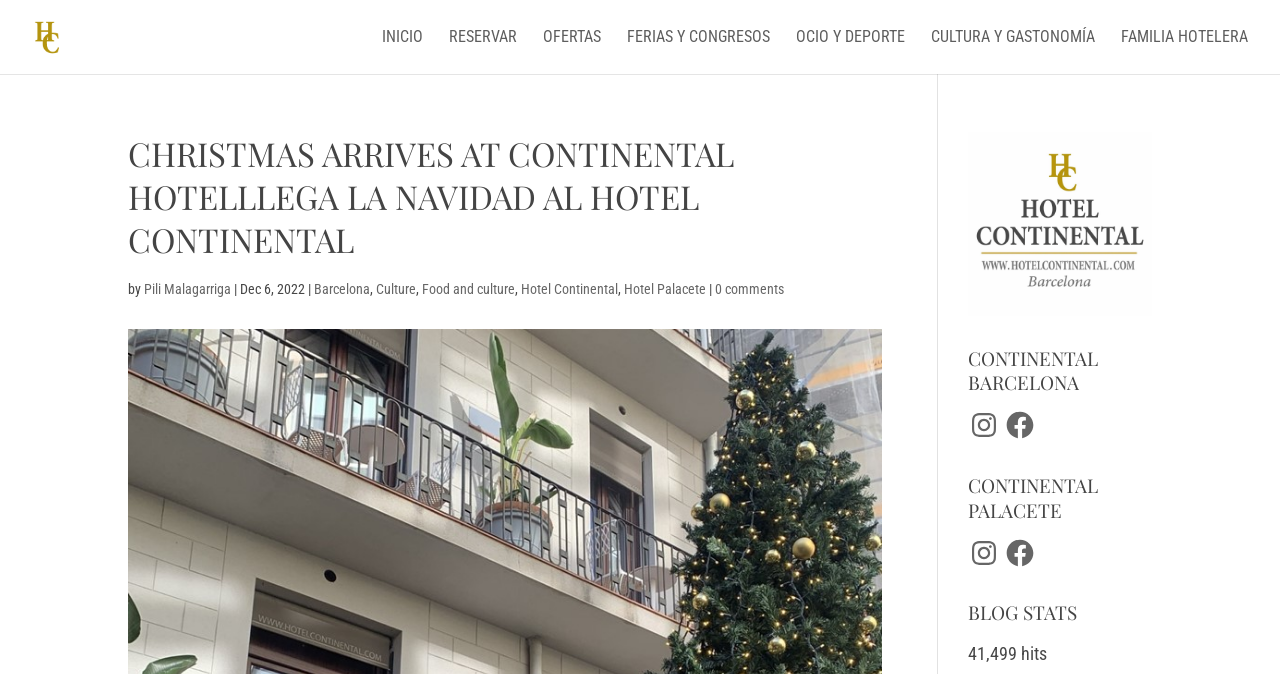Can you find the bounding box coordinates for the UI element given this description: "FERIAS Y CONGRESOS"? Provide the coordinates as four float numbers between 0 and 1: [left, top, right, bottom].

[0.49, 0.045, 0.602, 0.11]